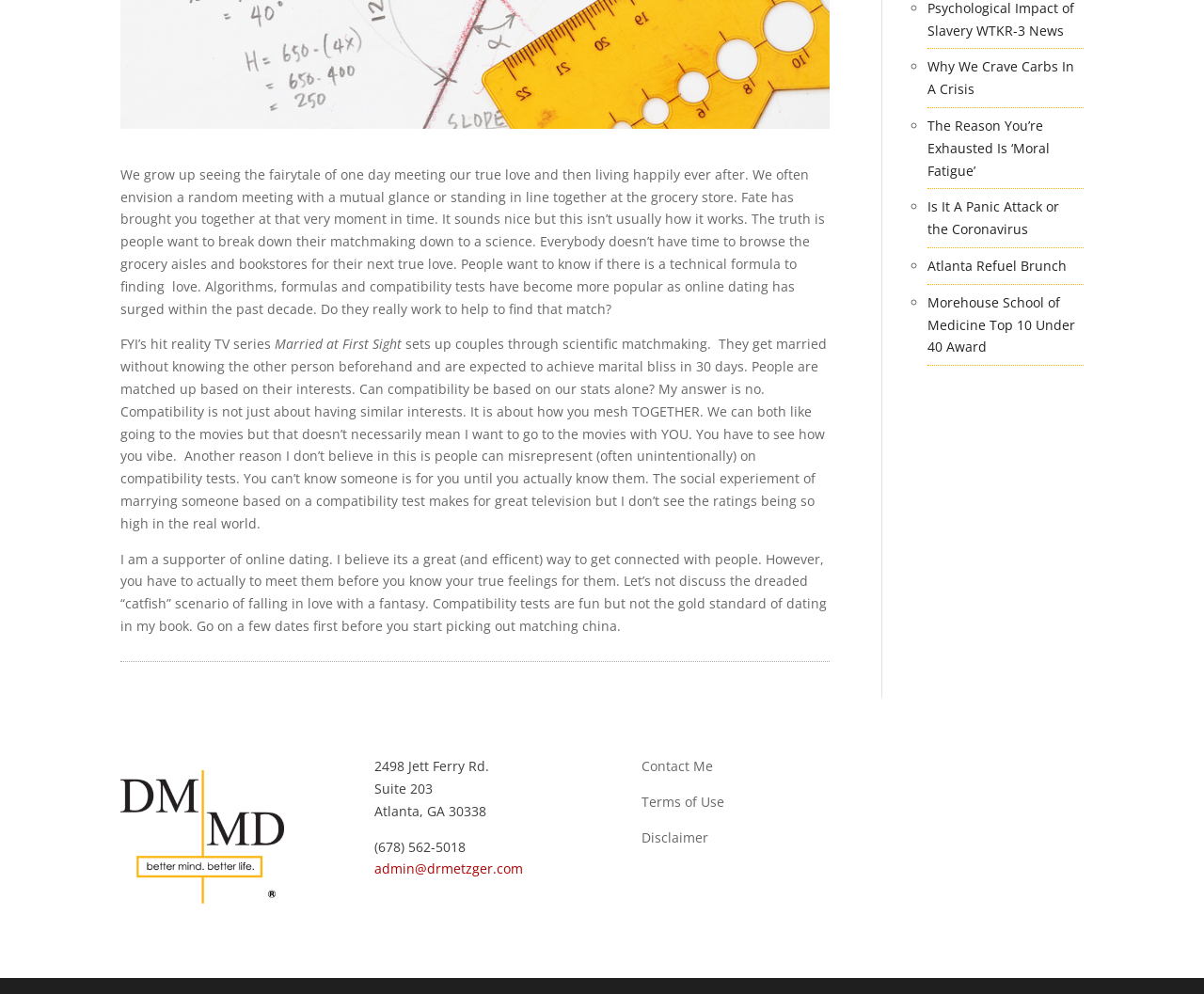Determine the bounding box coordinates for the UI element matching this description: "Terms of Use".

[0.533, 0.798, 0.602, 0.815]